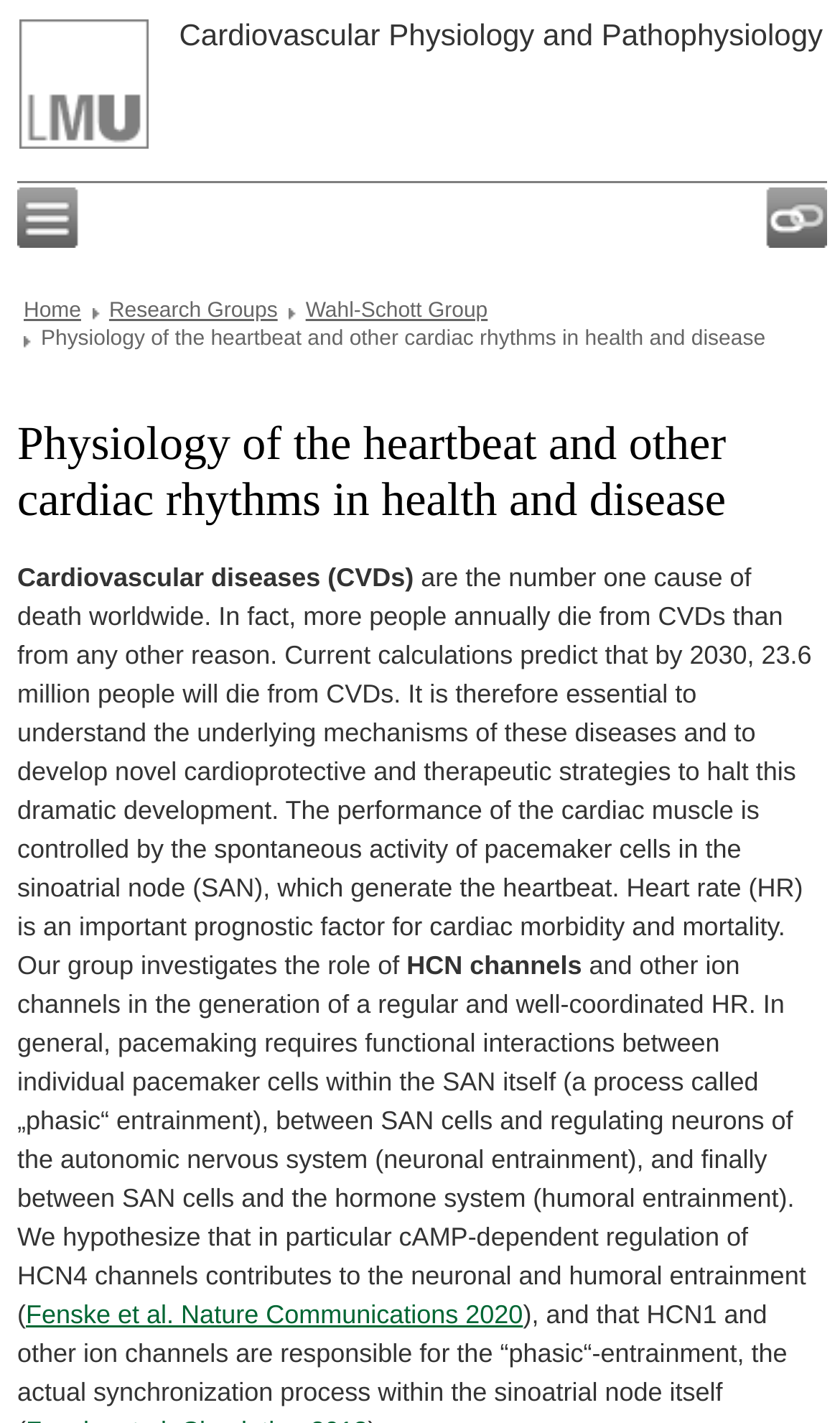Find the bounding box coordinates corresponding to the UI element with the description: "Research Groups". The coordinates should be formatted as [left, top, right, bottom], with values as floats between 0 and 1.

[0.13, 0.21, 0.33, 0.227]